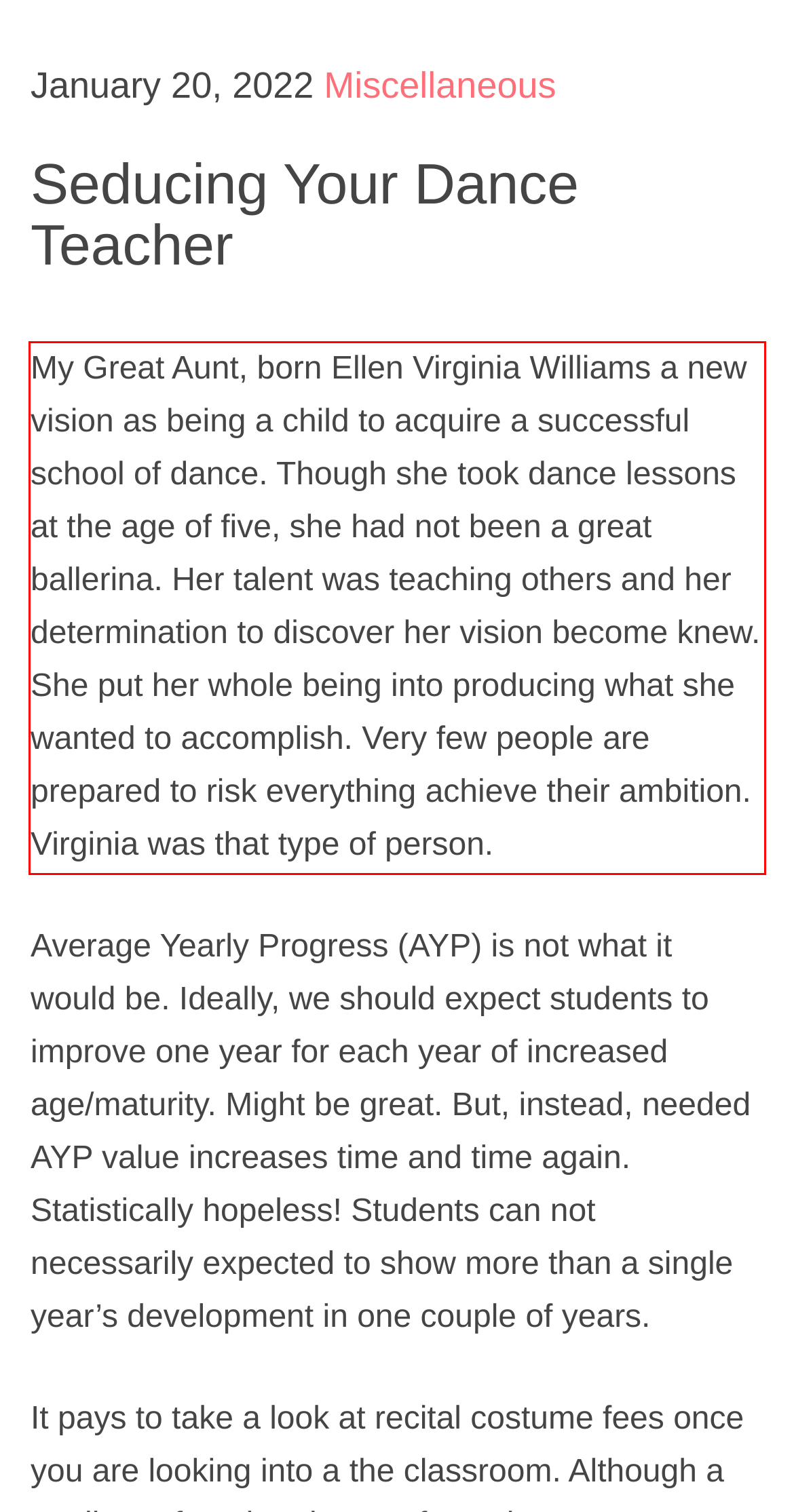You have a screenshot of a webpage with a red bounding box. Use OCR to generate the text contained within this red rectangle.

My Great Aunt, born Ellen Virginia Williams a new vision as being a child to acquire a successful school of dance. Though she took dance lessons at the age of five, she had not been a great ballerina. Her talent was teaching others and her determination to discover her vision become knew. She put her whole being into producing what she wanted to accomplish. Very few people are prepared to risk everything achieve their ambition. Virginia was that type of person.